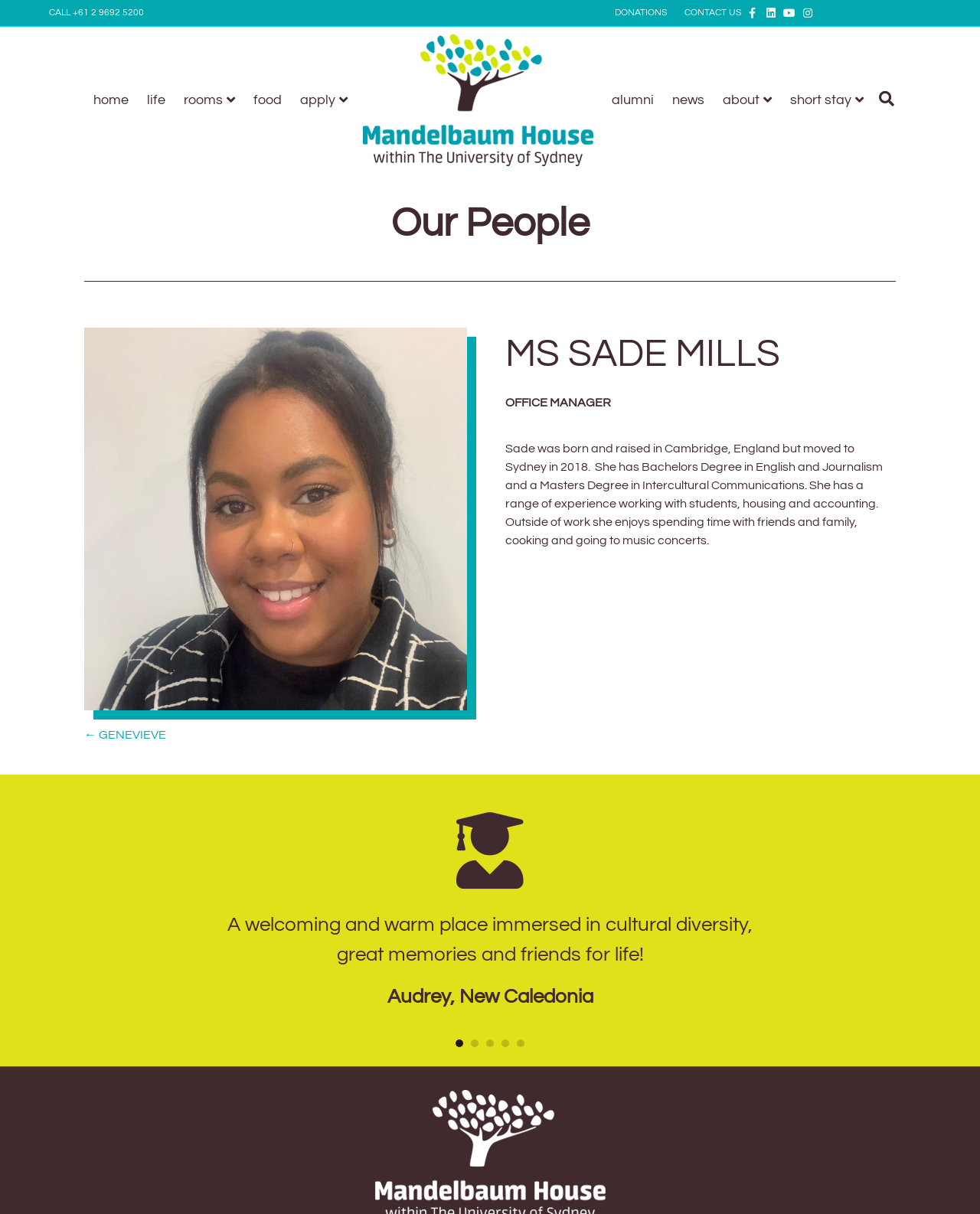Locate the bounding box coordinates of the area to click to fulfill this instruction: "Go to the home page". The bounding box should be presented as four float numbers between 0 and 1, in the order [left, top, right, bottom].

[0.088, 0.065, 0.139, 0.099]